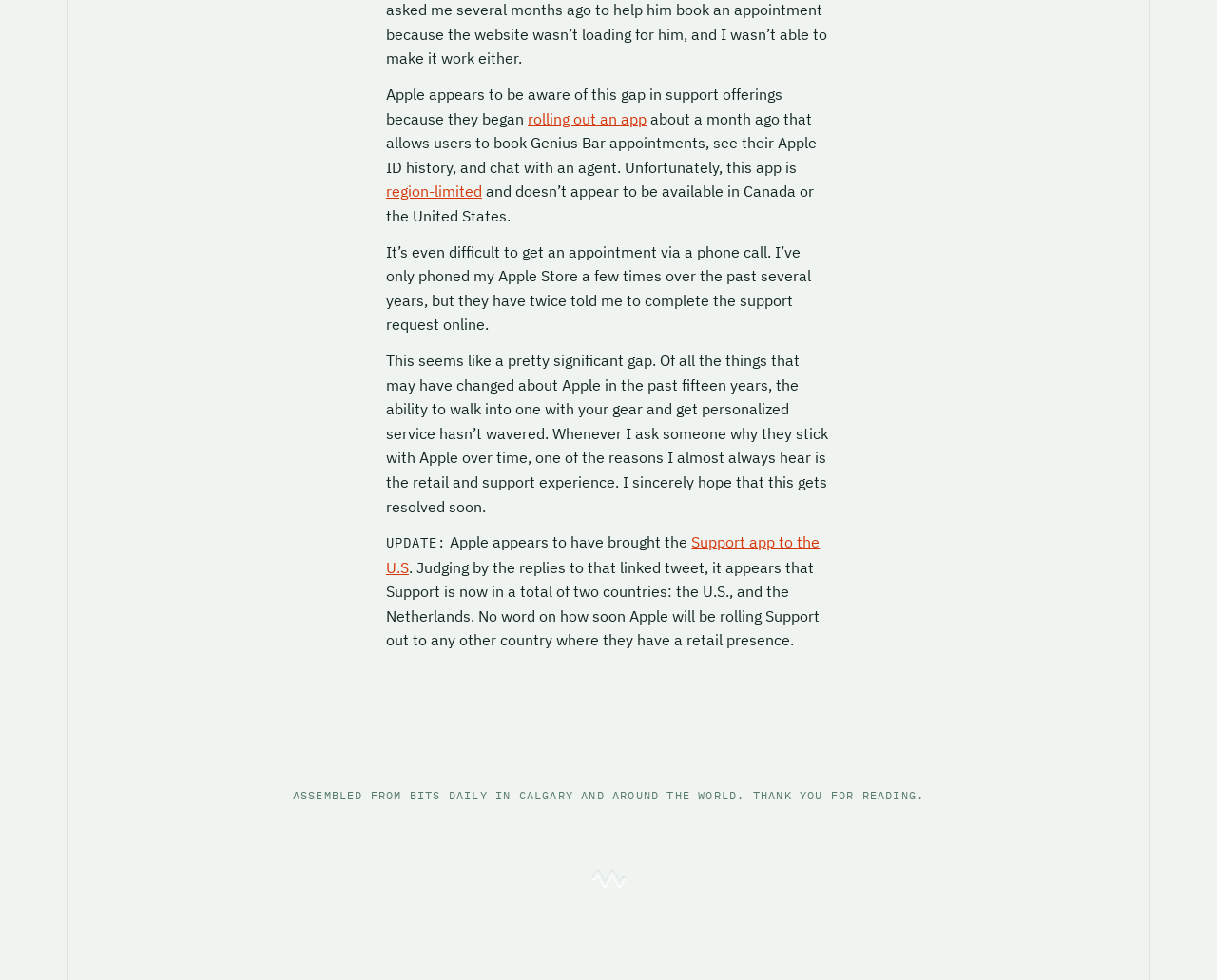Find the bounding box of the UI element described as follows: "region-limited".

[0.317, 0.186, 0.396, 0.205]